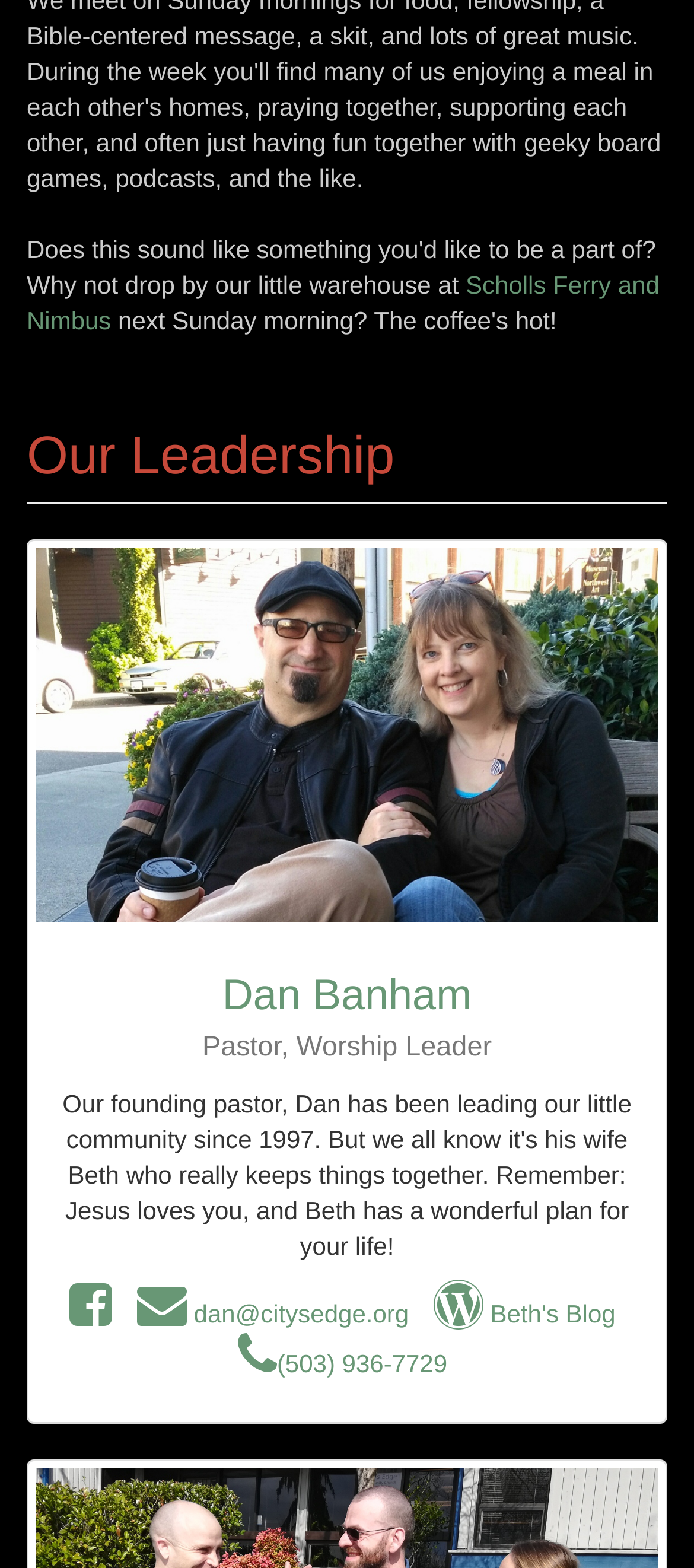How many social media links are there?
Based on the visual content, answer with a single word or a brief phrase.

3